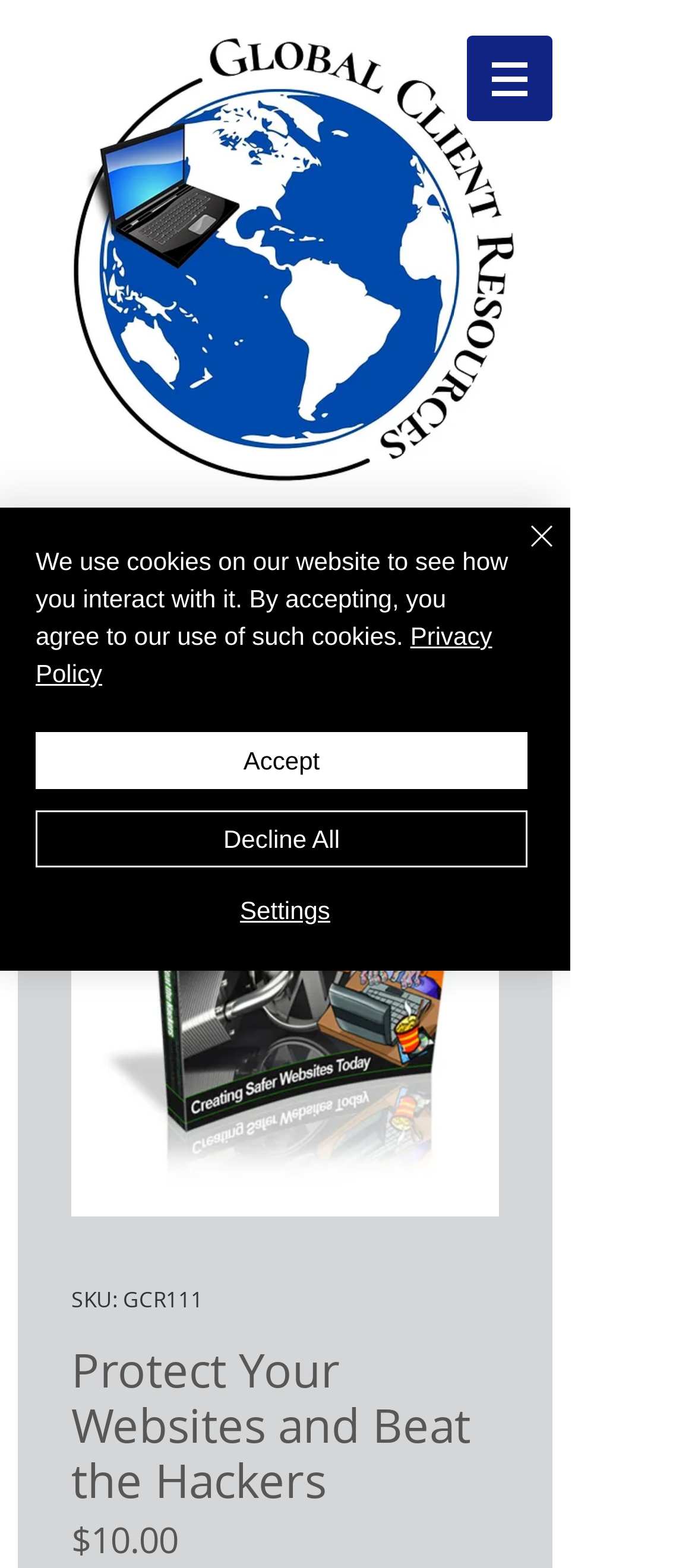Please provide the bounding box coordinates for the element that needs to be clicked to perform the following instruction: "Check the product price". The coordinates should be given as four float numbers between 0 and 1, i.e., [left, top, right, bottom].

[0.103, 0.967, 0.256, 0.998]